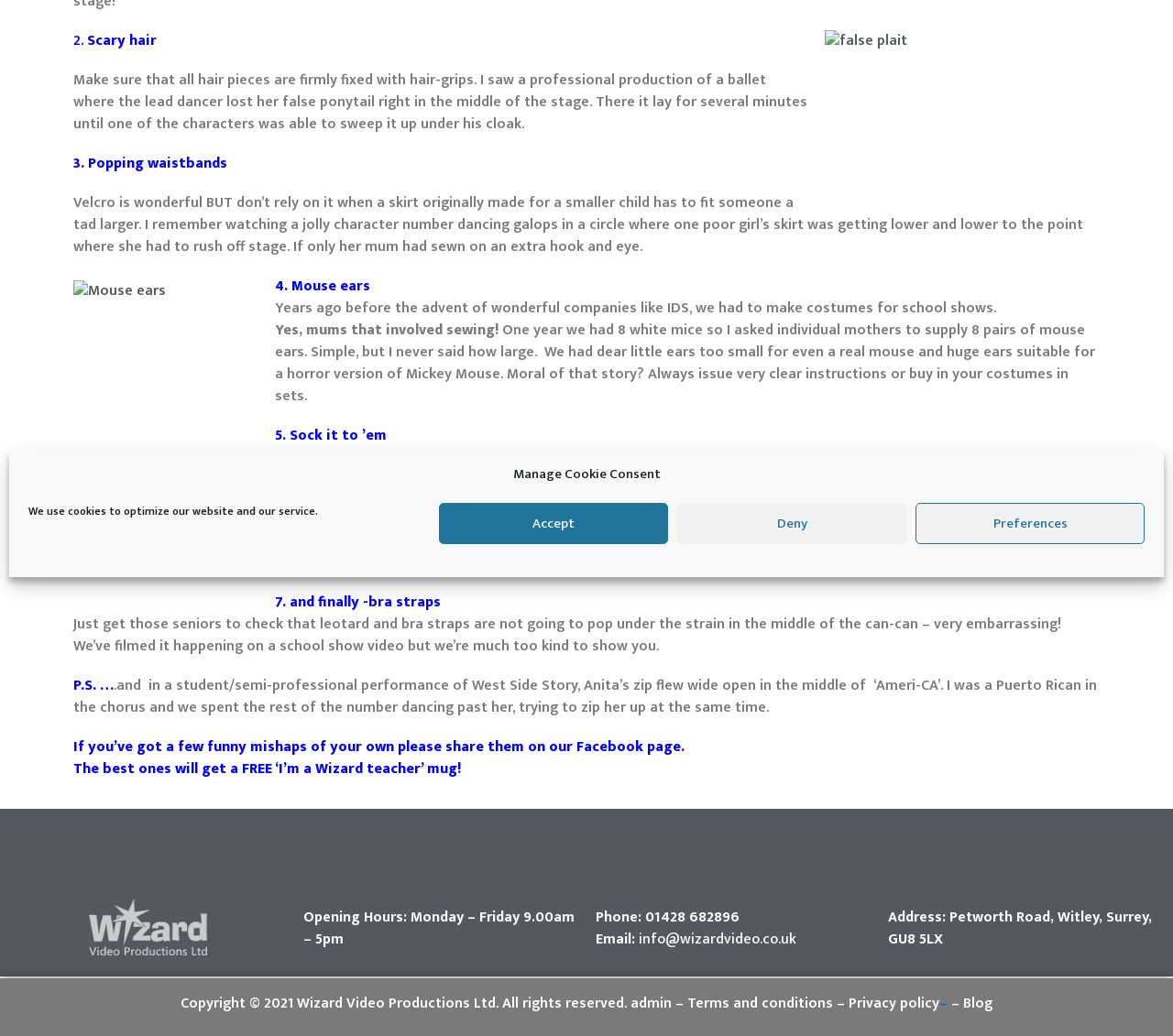Provide the bounding box coordinates for the specified HTML element described in this description: "– Privacy policy". The coordinates should be four float numbers ranging from 0 to 1, in the format [left, top, right, bottom].

[0.71, 0.957, 0.801, 0.981]